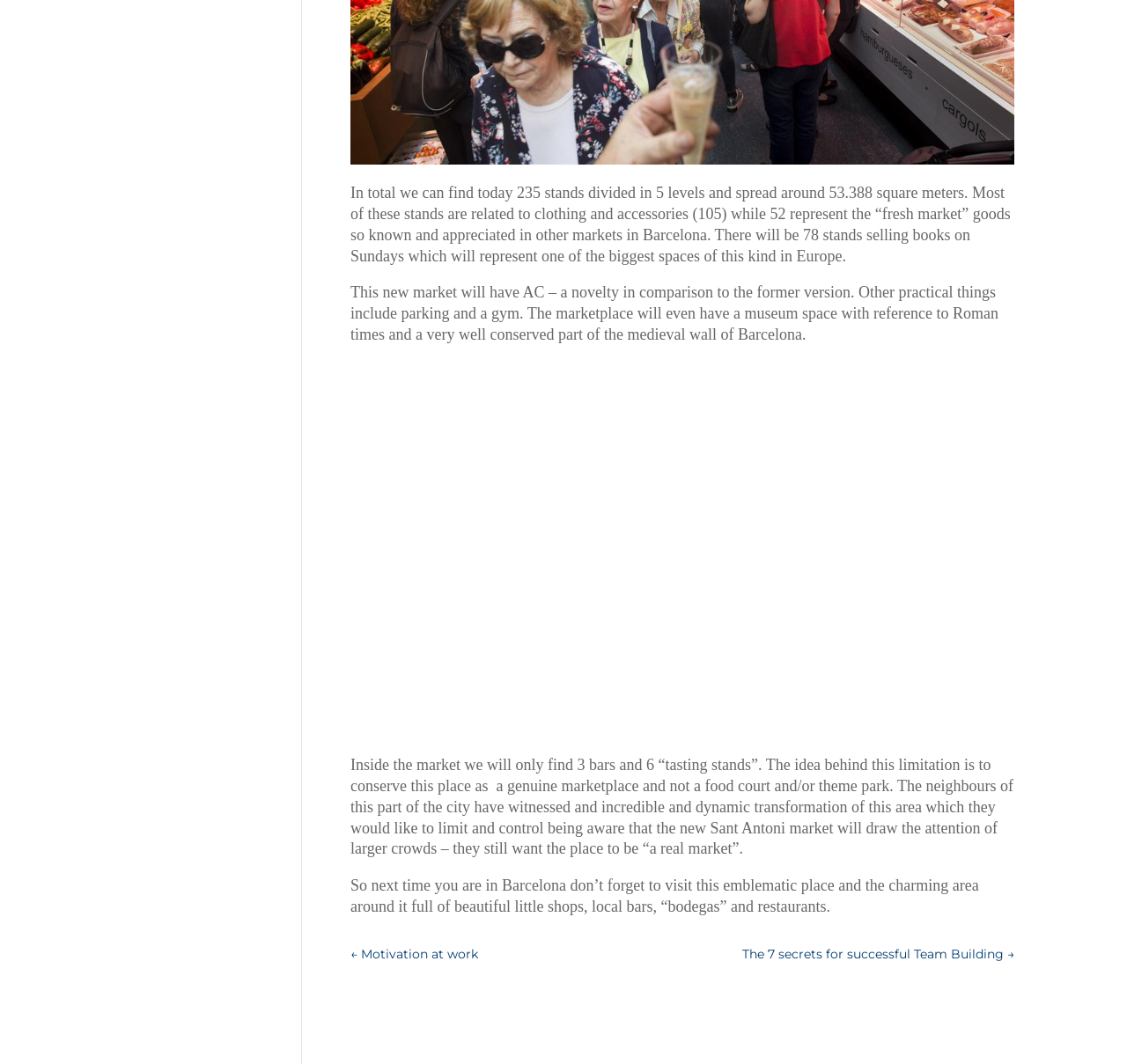Reply to the question with a single word or phrase:
How many levels are the stands divided into?

5